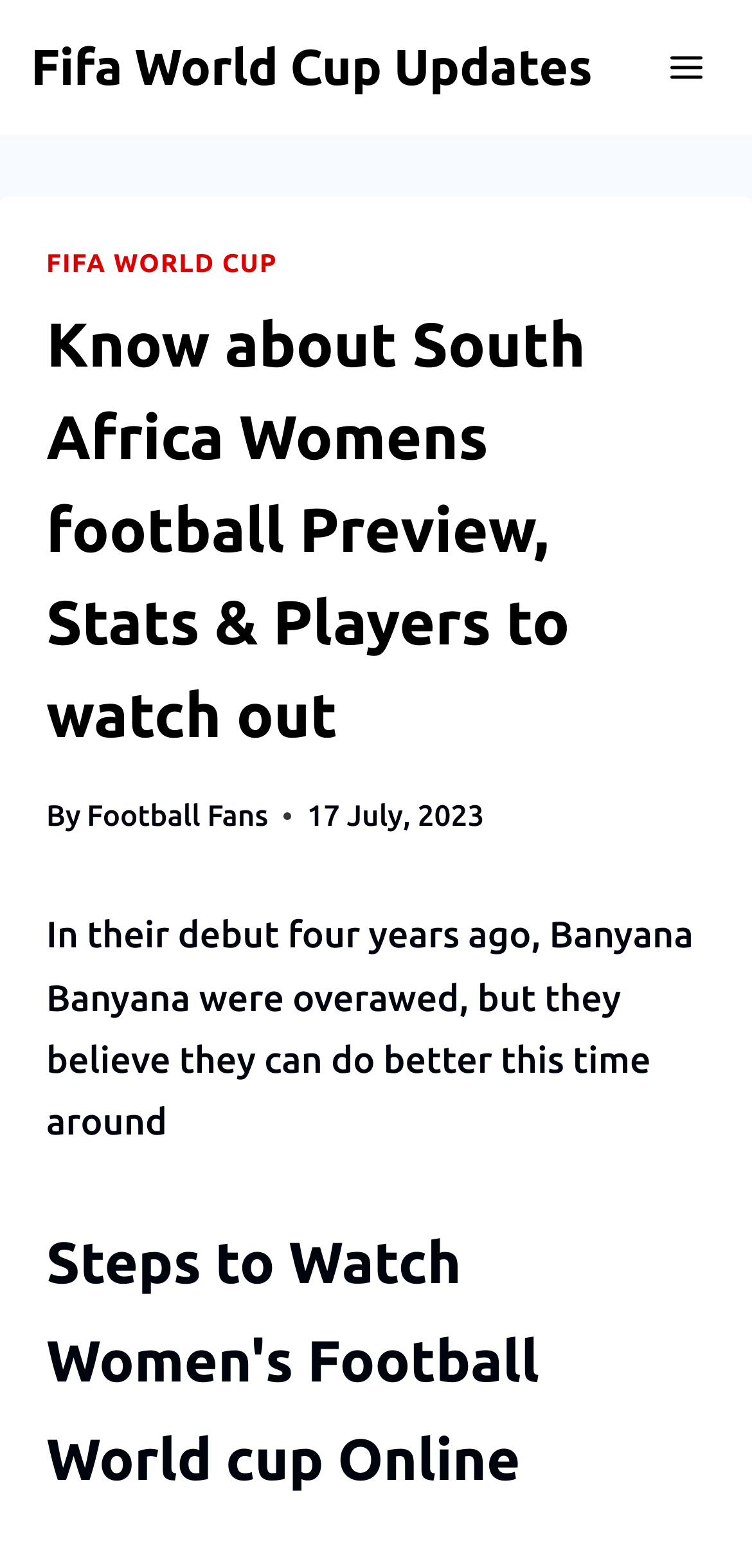Given the element description: "Fifa World Cup", predict the bounding box coordinates of this UI element. The coordinates must be four float numbers between 0 and 1, given as [left, top, right, bottom].

[0.062, 0.159, 0.369, 0.177]